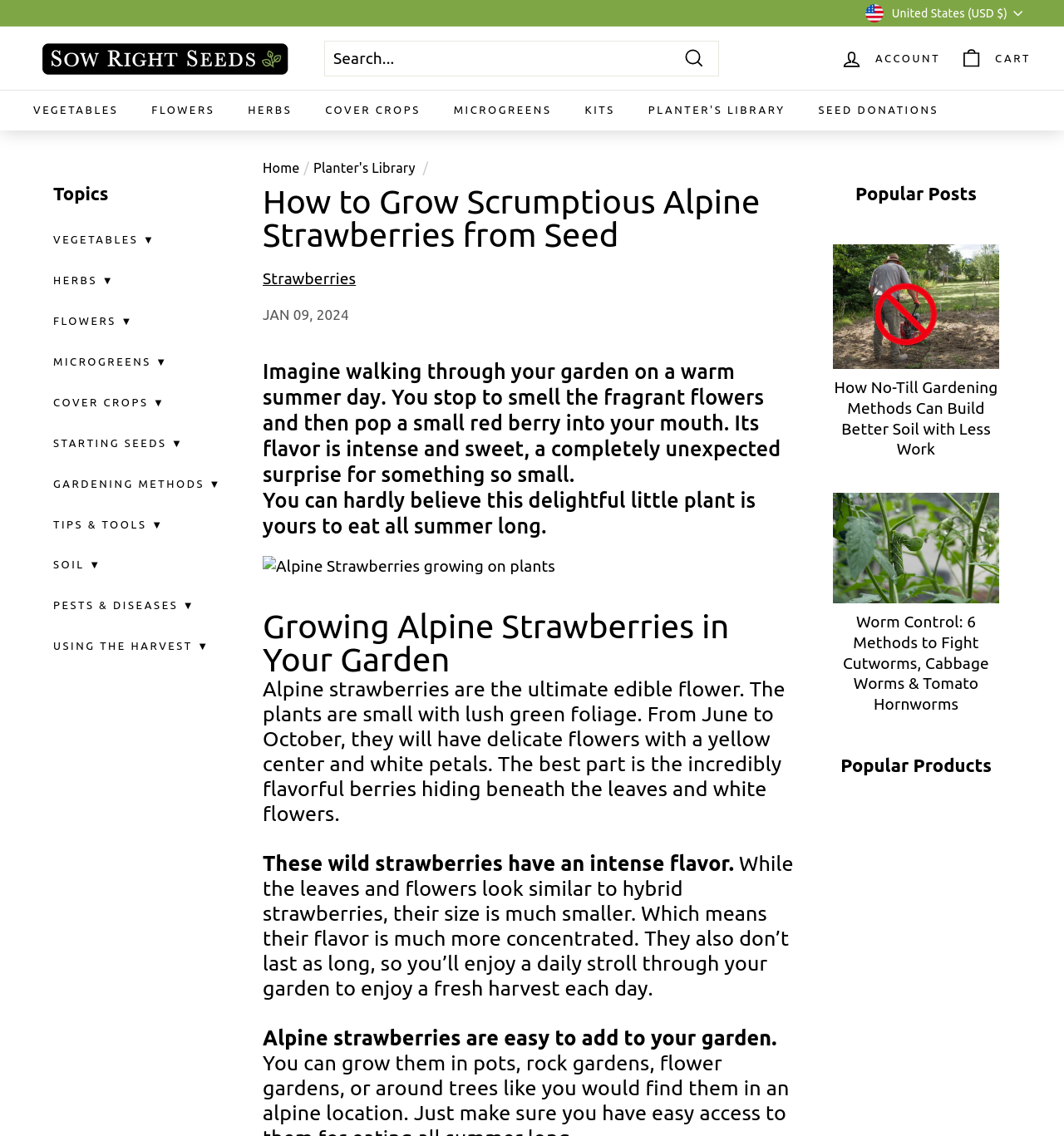Determine the bounding box for the described HTML element: "SOIL ▼". Ensure the coordinates are four float numbers between 0 and 1 in the format [left, top, right, bottom].

[0.05, 0.479, 0.112, 0.515]